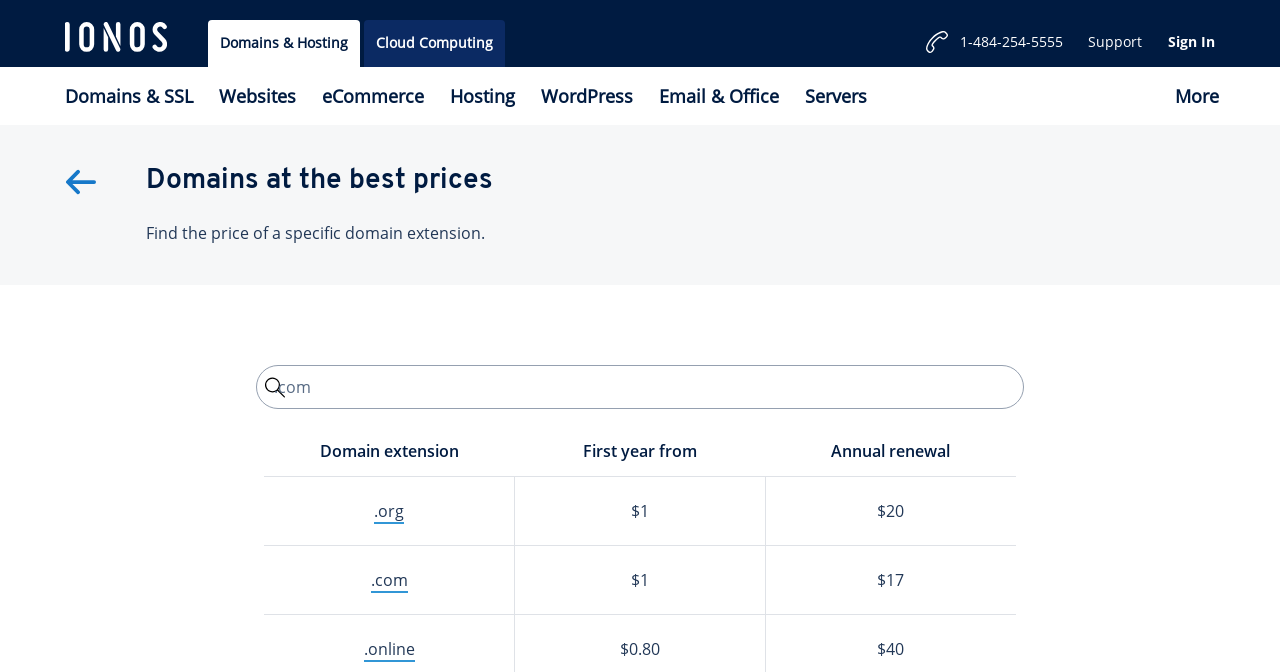Provide a brief response to the question below using a single word or phrase: 
What is the purpose of the textbox?

Find the price of a specific domain extension